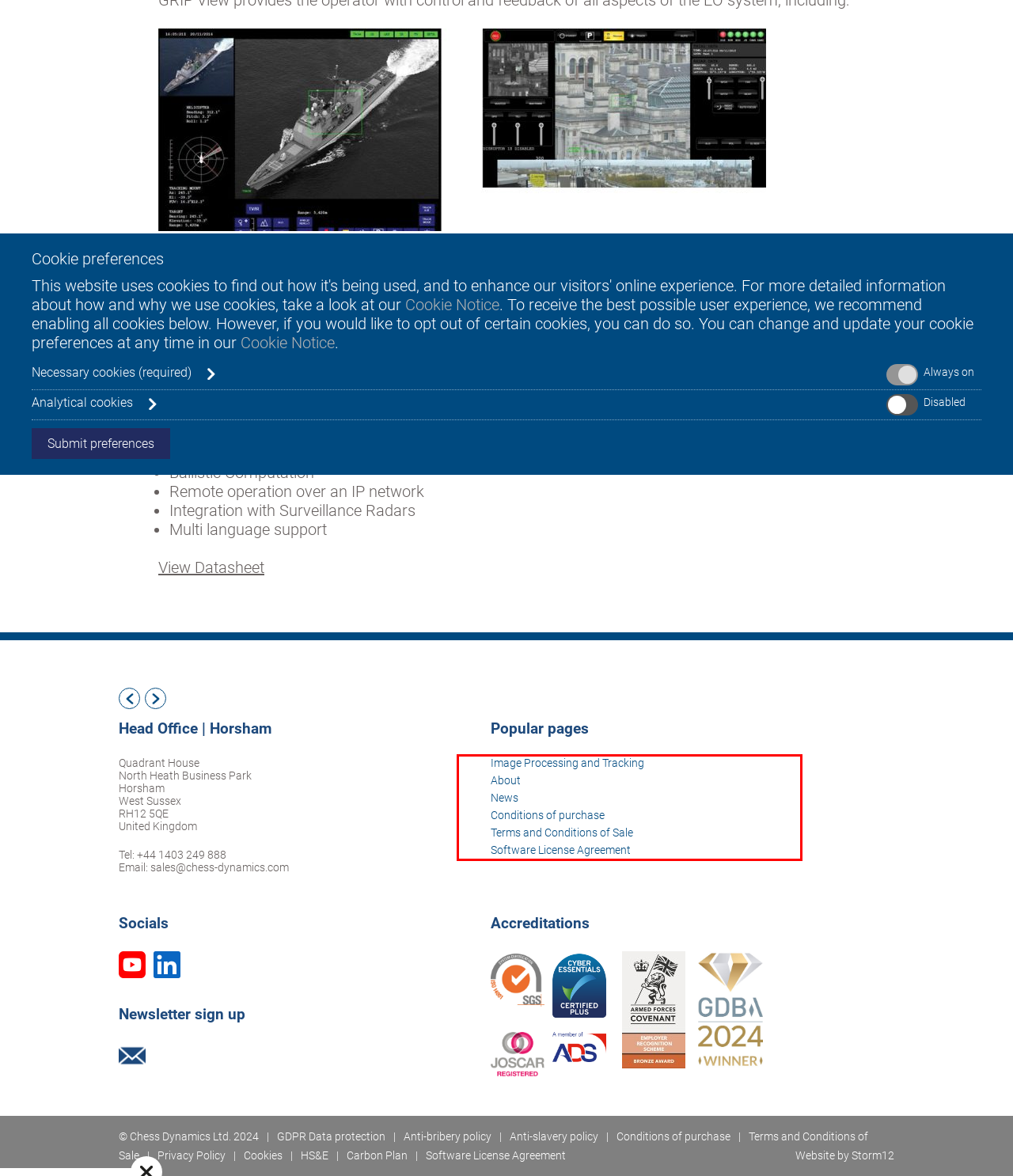Examine the webpage screenshot and use OCR to recognize and output the text within the red bounding box.

Raleigh Building 22-24 Davy Road Derriford Plymouth PL6 8BY We are proud to be tenants at Plymouth Science Park, a workplace where businesses come to grow.